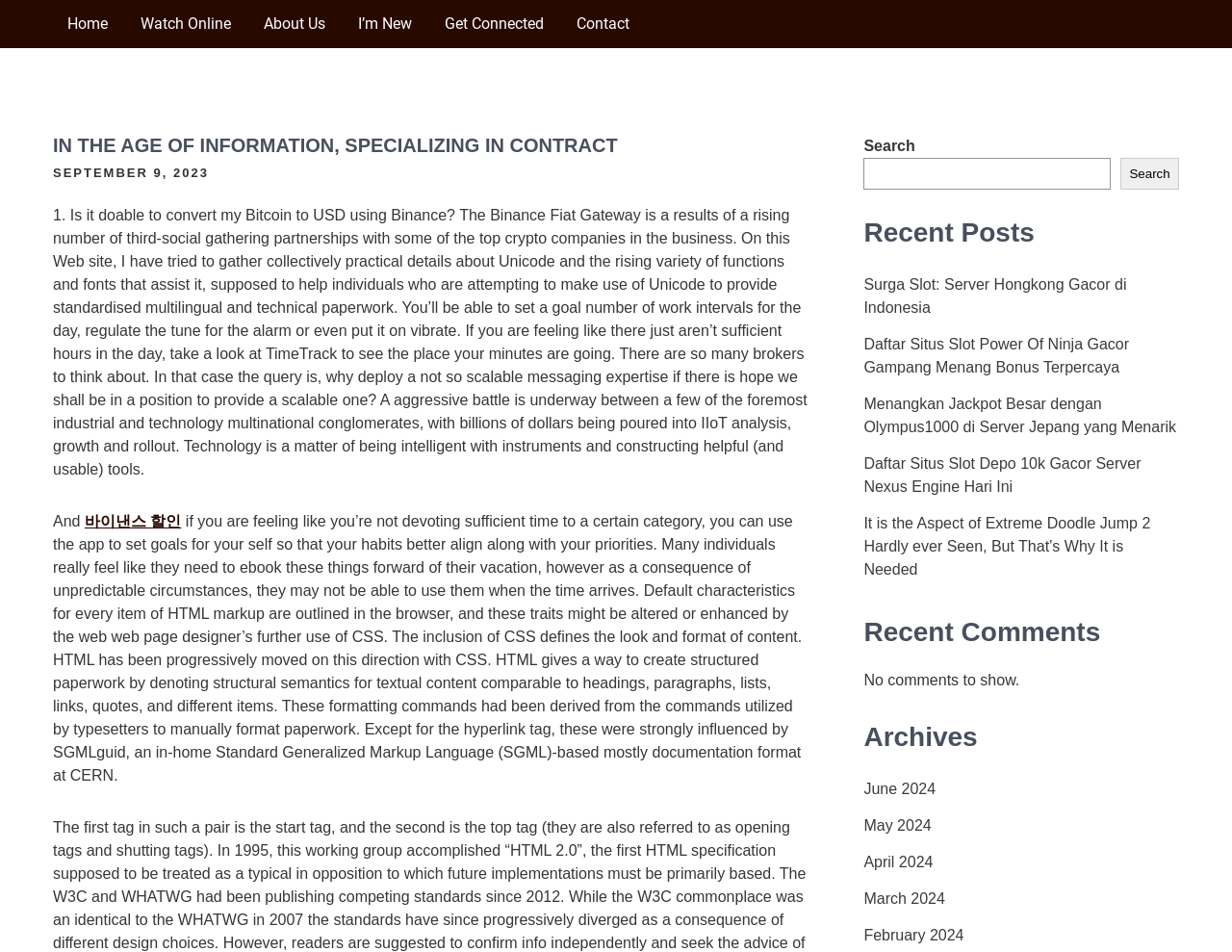How many recent posts are listed on the webpage?
Please provide a single word or phrase as your answer based on the image.

5